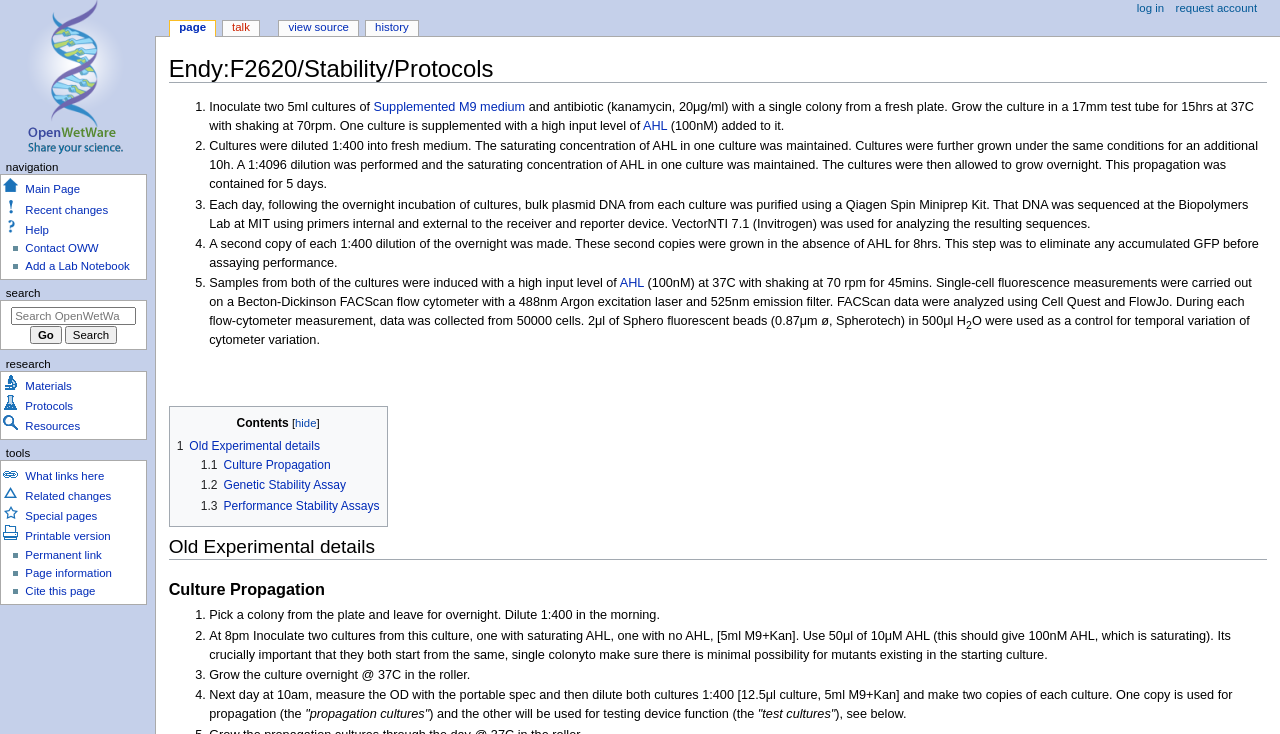What is the purpose of the protocol described on this webpage?
Please interpret the details in the image and answer the question thoroughly.

The webpage describes a protocol for stability assay, which involves inoculating cultures, diluting them, and measuring fluorescence to assess the stability of a genetic device.